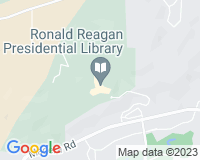Provide a comprehensive description of the image.

The image depicts a map highlighting the location of the Ronald Reagan Presidential Library & Museum, showcasing its geographical context. This resource is instrumental for visitors seeking information about the library’s precise placement. An integral part of the institution, the map aids in navigation and enhances the overall visitor experience. The facility, surrounded by lush terrain, provides historical insights into President Reagan's legacy and serves as a venue for various events and exhibitions.